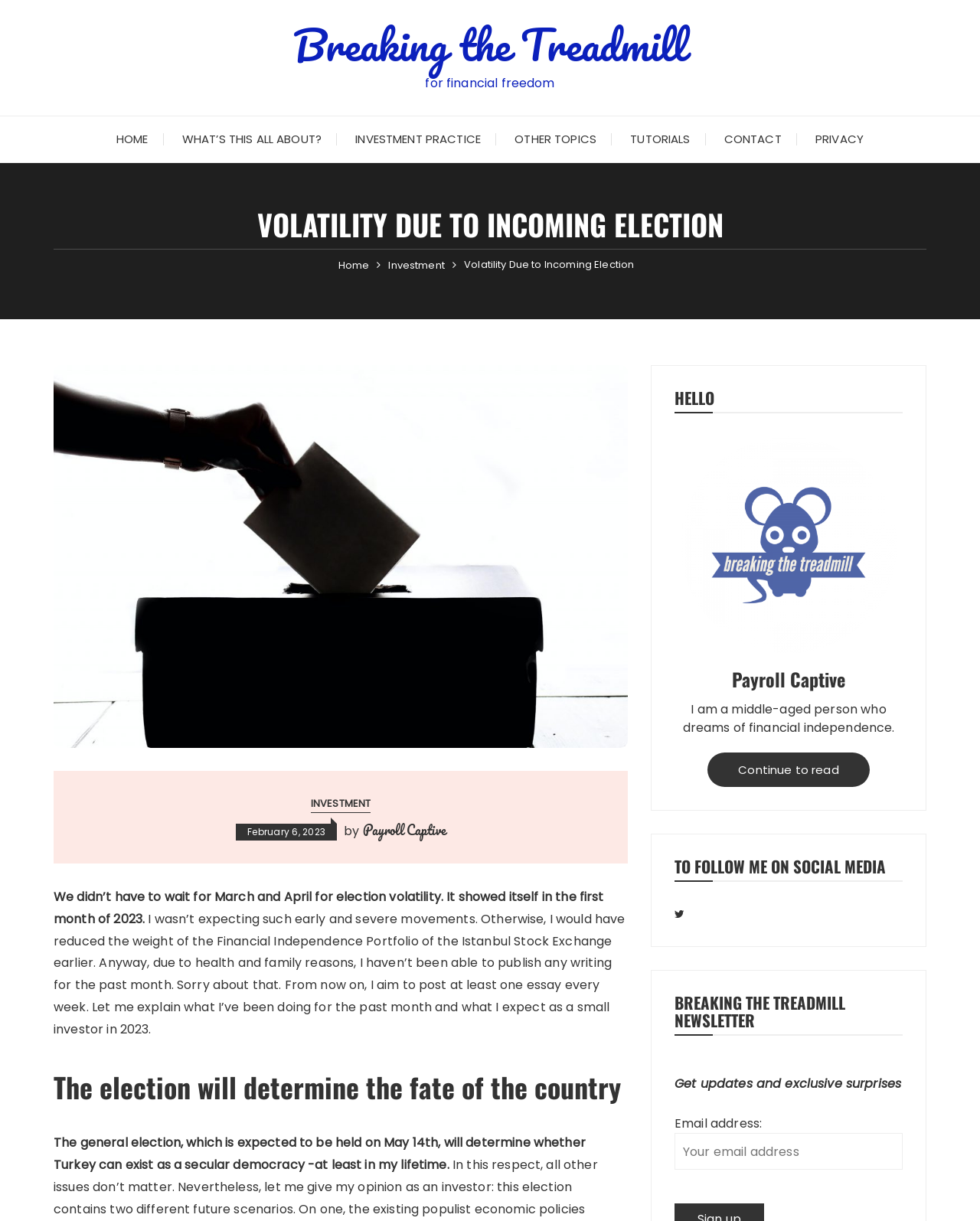Indicate the bounding box coordinates of the clickable region to achieve the following instruction: "Click on the 'TUTORIALS' link."

[0.628, 0.095, 0.72, 0.133]